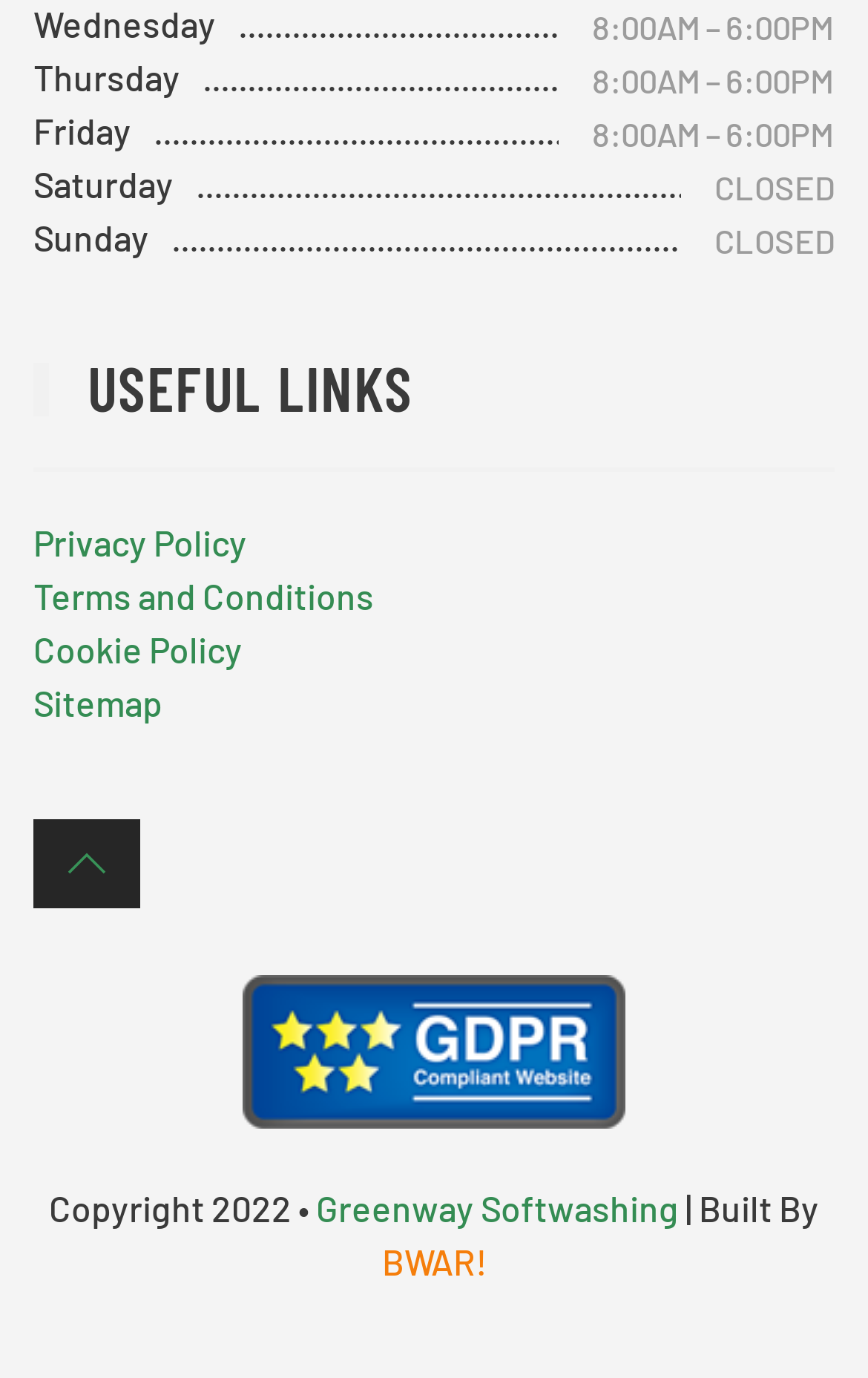Provide the bounding box coordinates of the HTML element described as: "BWAR!". The bounding box coordinates should be four float numbers between 0 and 1, i.e., [left, top, right, bottom].

[0.44, 0.899, 0.56, 0.93]